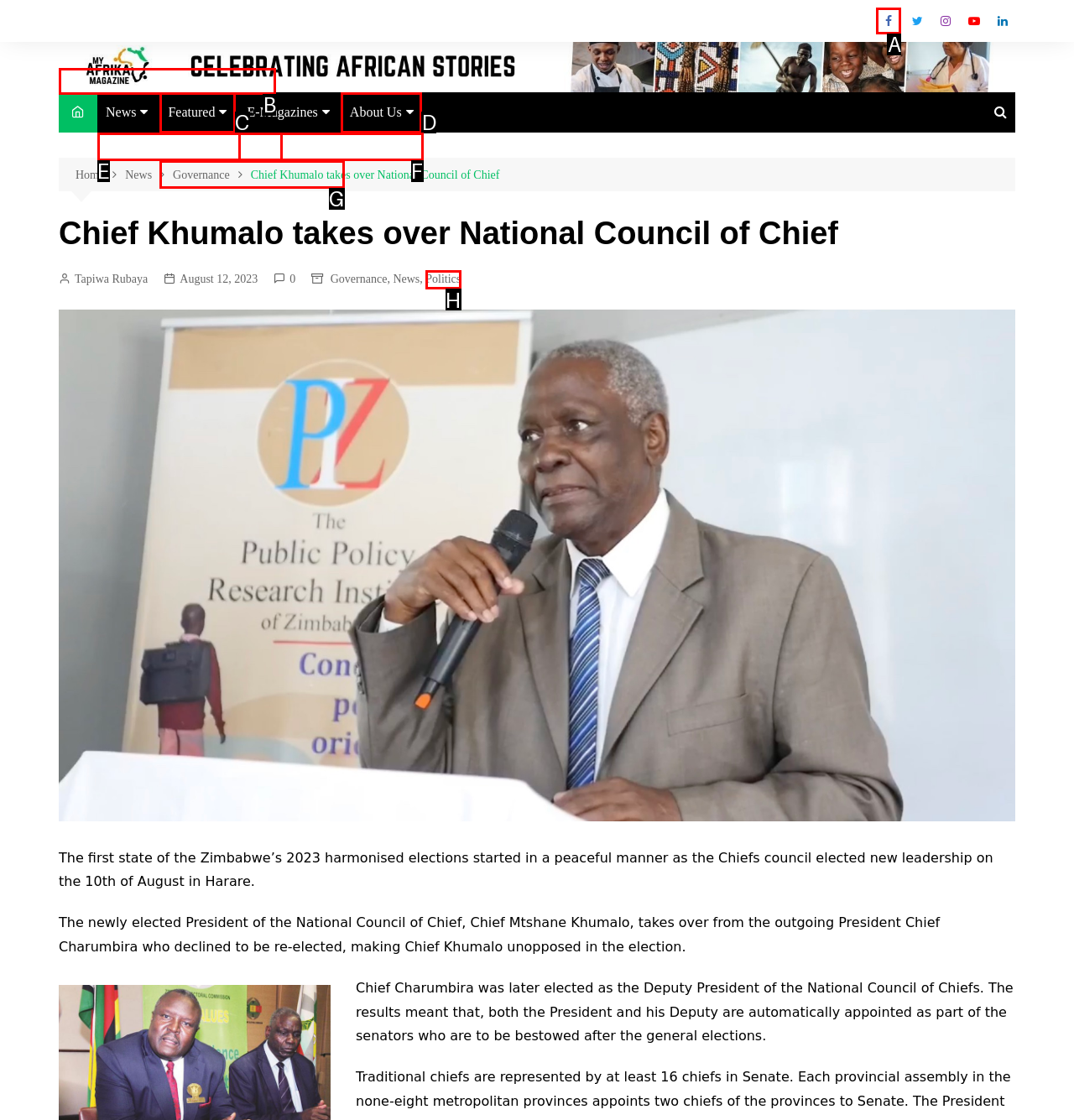Select the appropriate letter to fulfill the given instruction: Click on Facebook link
Provide the letter of the correct option directly.

A